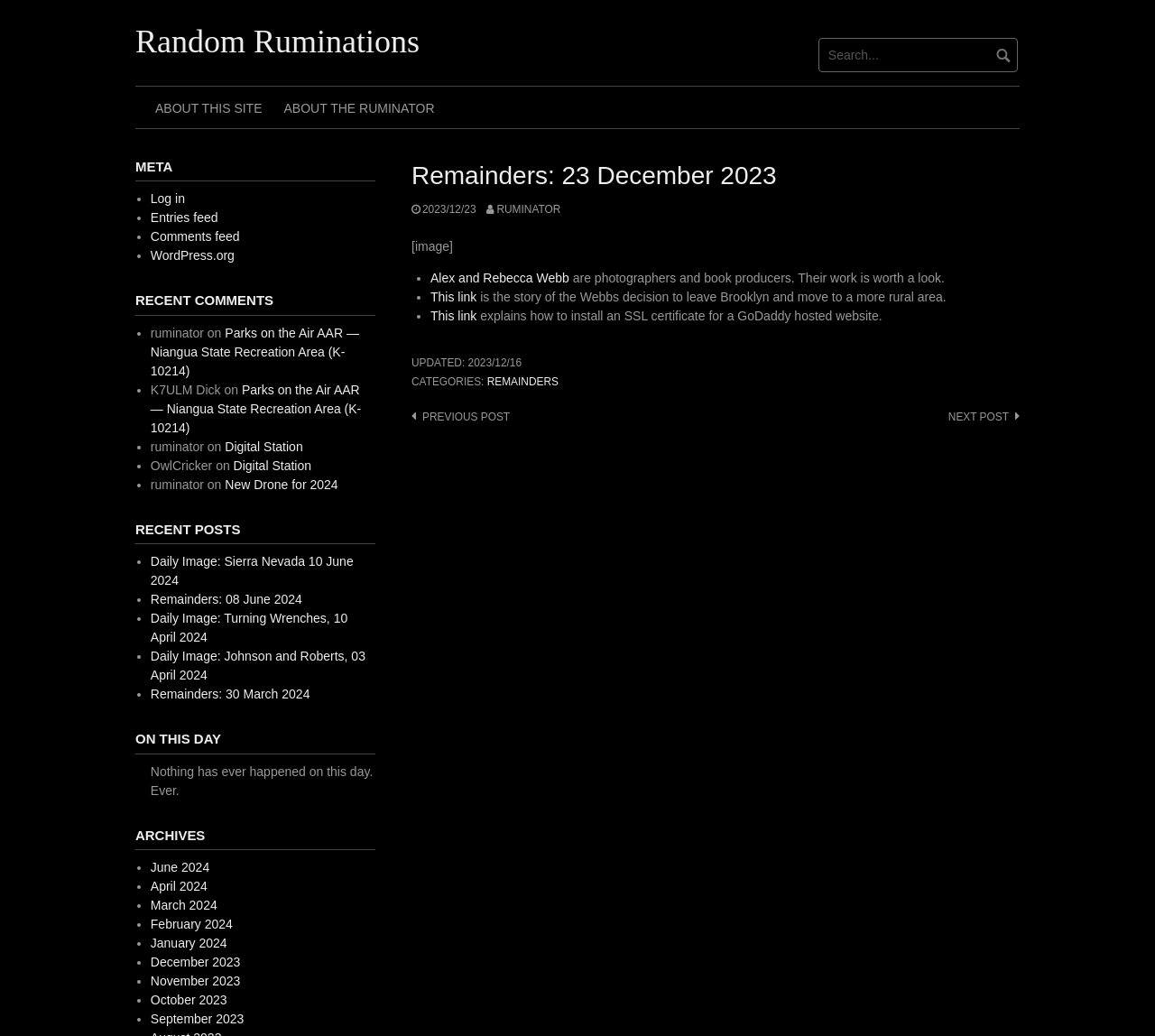From the element description: "WordPress.org", extract the bounding box coordinates of the UI element. The coordinates should be expressed as four float numbers between 0 and 1, in the order [left, top, right, bottom].

[0.13, 0.24, 0.203, 0.254]